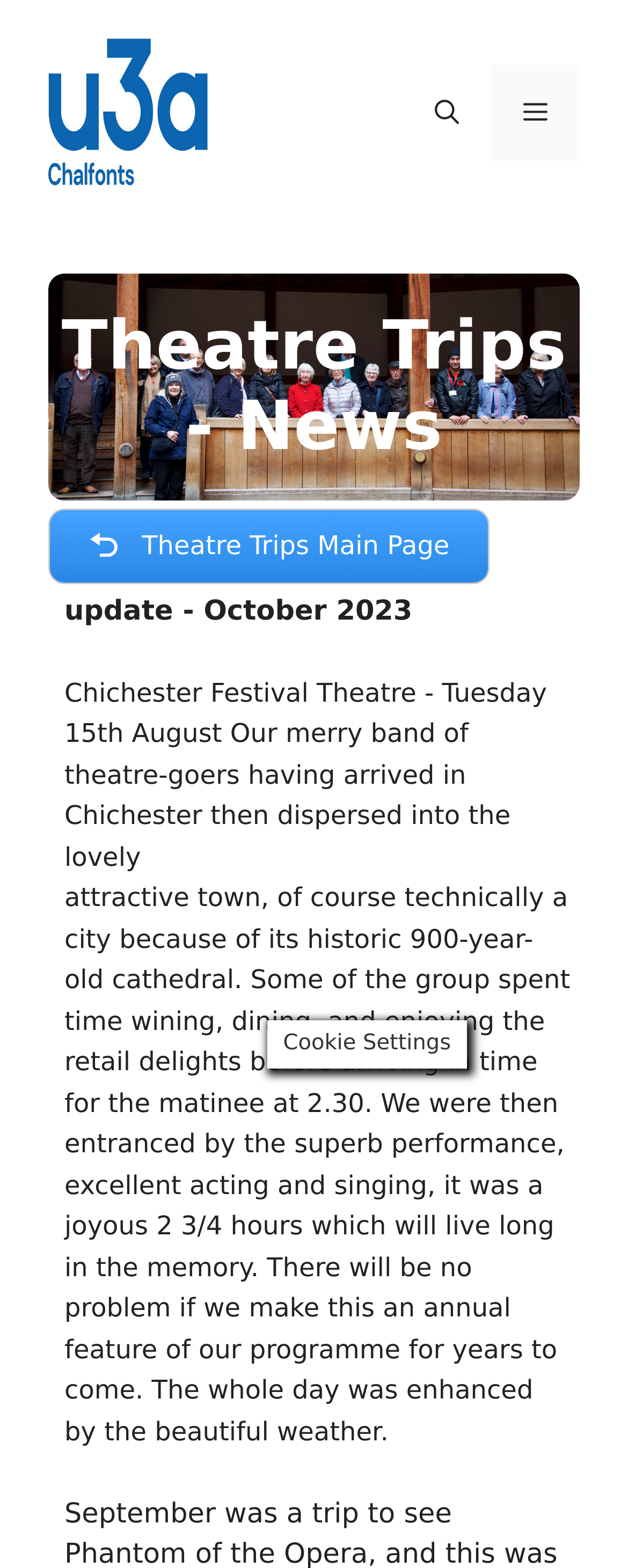Determine the bounding box coordinates for the HTML element described here: "Theatre Trips Main Page".

[0.077, 0.324, 0.78, 0.372]